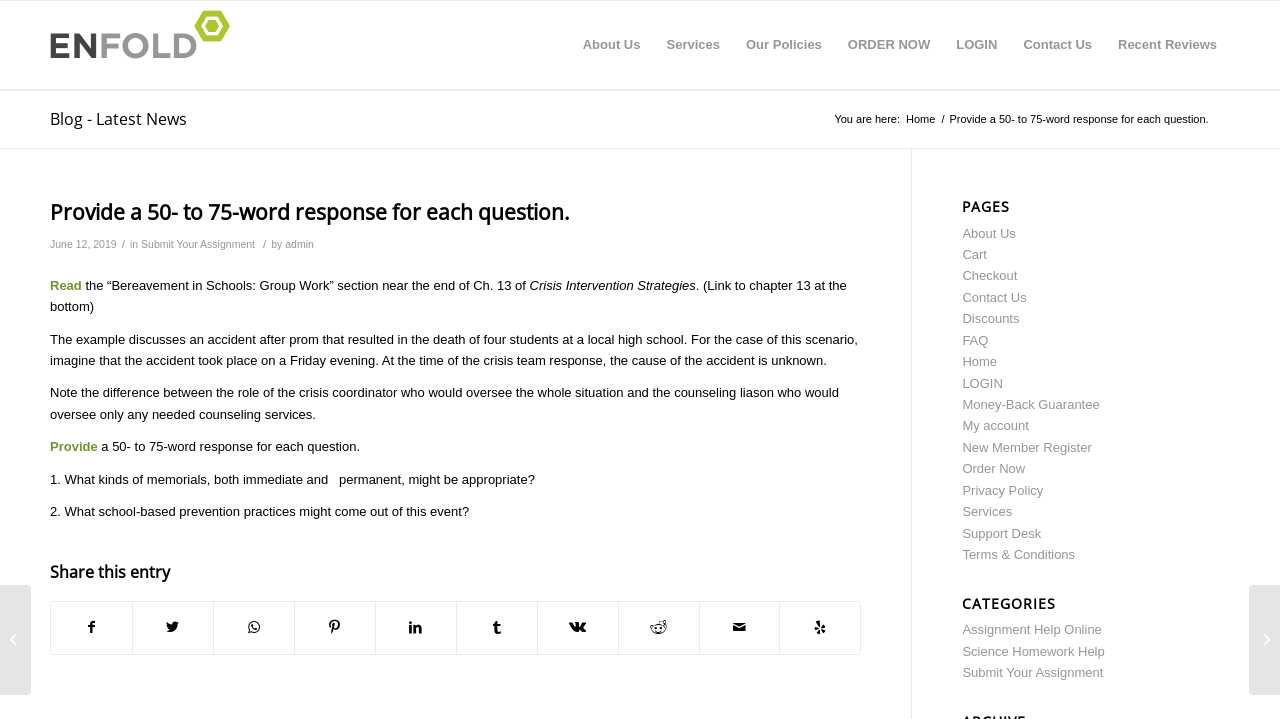Generate a comprehensive caption for the webpage you are viewing.

This webpage appears to be an educational platform or online course, with a focus on providing assignments and resources for students. At the top of the page, there is a menu bar with several options, including "About Us", "Services", "Our Policies", "ORDER NOW", "LOGIN", "Contact Us", and "Recent Reviews". Below the menu bar, there is a link to "Blog - Latest News" and a breadcrumb trail indicating the current page's location.

The main content of the page is divided into two sections. On the left side, there is a heading that reads "Provide a 50- to 75-word response for each question." Below this heading, there is a brief description of a scenario involving a crisis situation at a local high school, followed by several questions related to crisis intervention strategies. Each question is numbered and has a brief description.

On the right side of the page, there are two columns of links. The top column is labeled "PAGES" and includes links to various pages on the website, such as "About Us", "Cart", "Checkout", and "FAQ". The bottom column is labeled "CATEGORIES" and includes links to specific topics or subjects, such as "Assignment Help Online" and "Science Homework Help".

At the bottom of the page, there are several social media sharing links, allowing users to share the content on various platforms. There are also two additional links, one to "Submit Your Assignment" and another to "Visit us on Yelp".